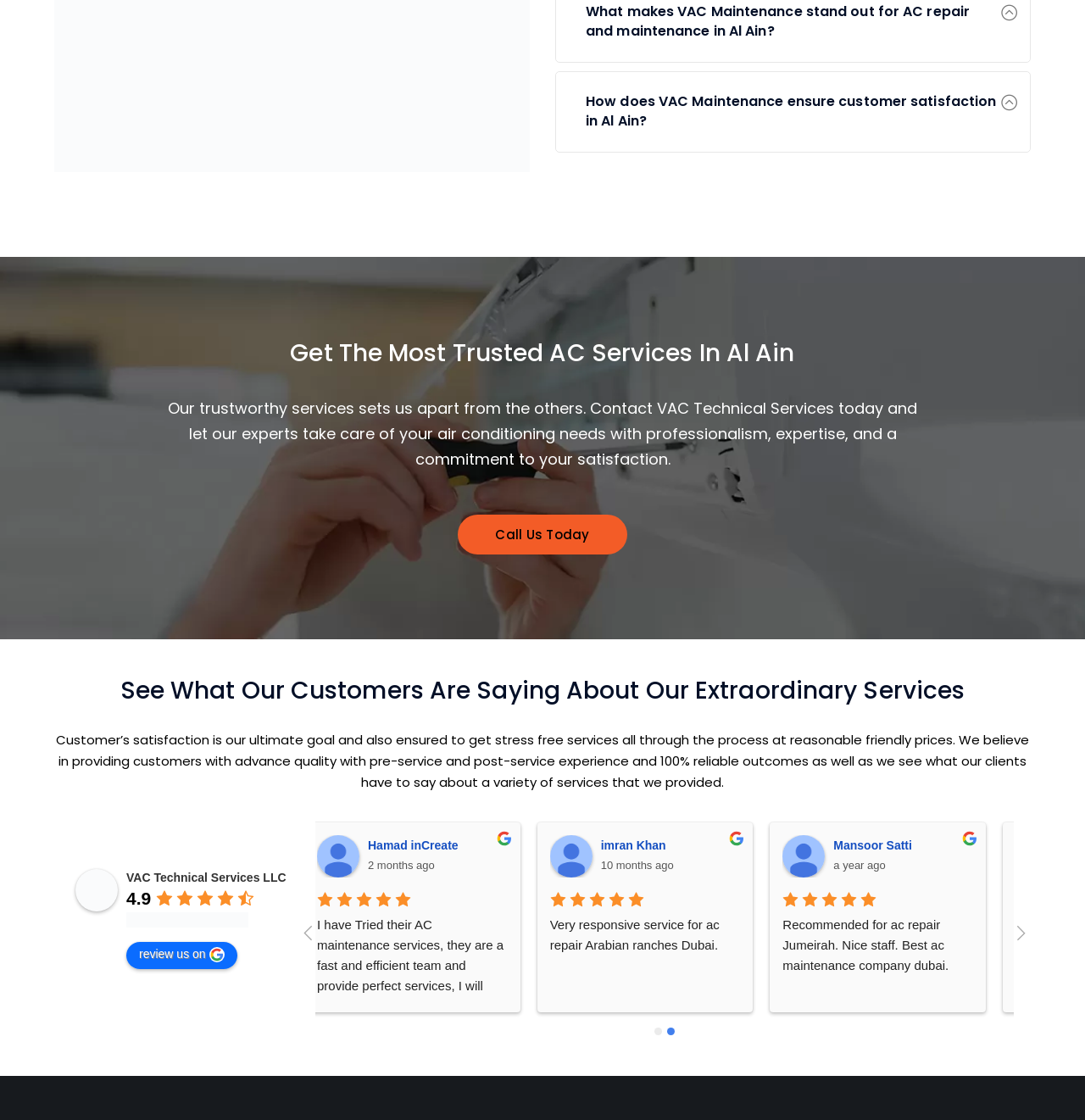Identify the bounding box coordinates of the element that should be clicked to fulfill this task: "Click the 'imran Khan' link". The coordinates should be provided as four float numbers between 0 and 1, i.e., [left, top, right, bottom].

[0.362, 0.748, 0.427, 0.761]